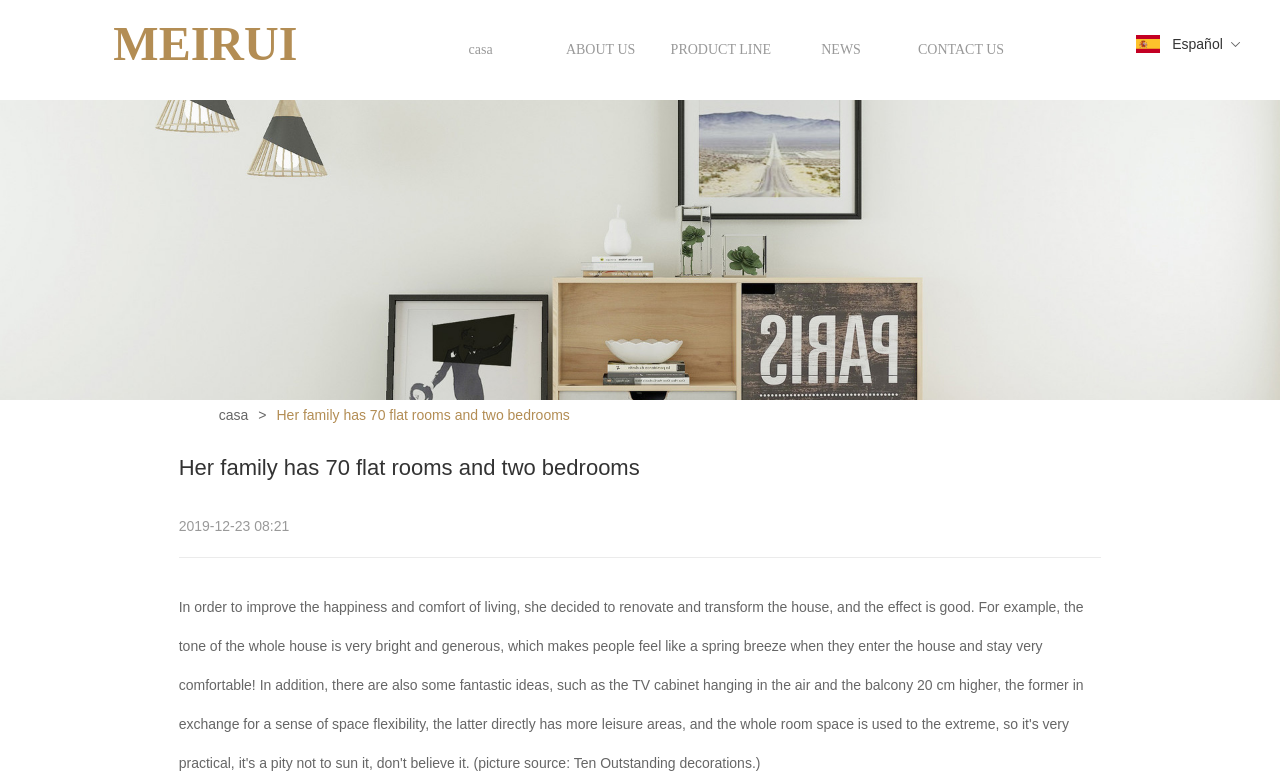Please specify the bounding box coordinates of the area that should be clicked to accomplish the following instruction: "check CONTACT US". The coordinates should consist of four float numbers between 0 and 1, i.e., [left, top, right, bottom].

[0.712, 0.0, 0.79, 0.127]